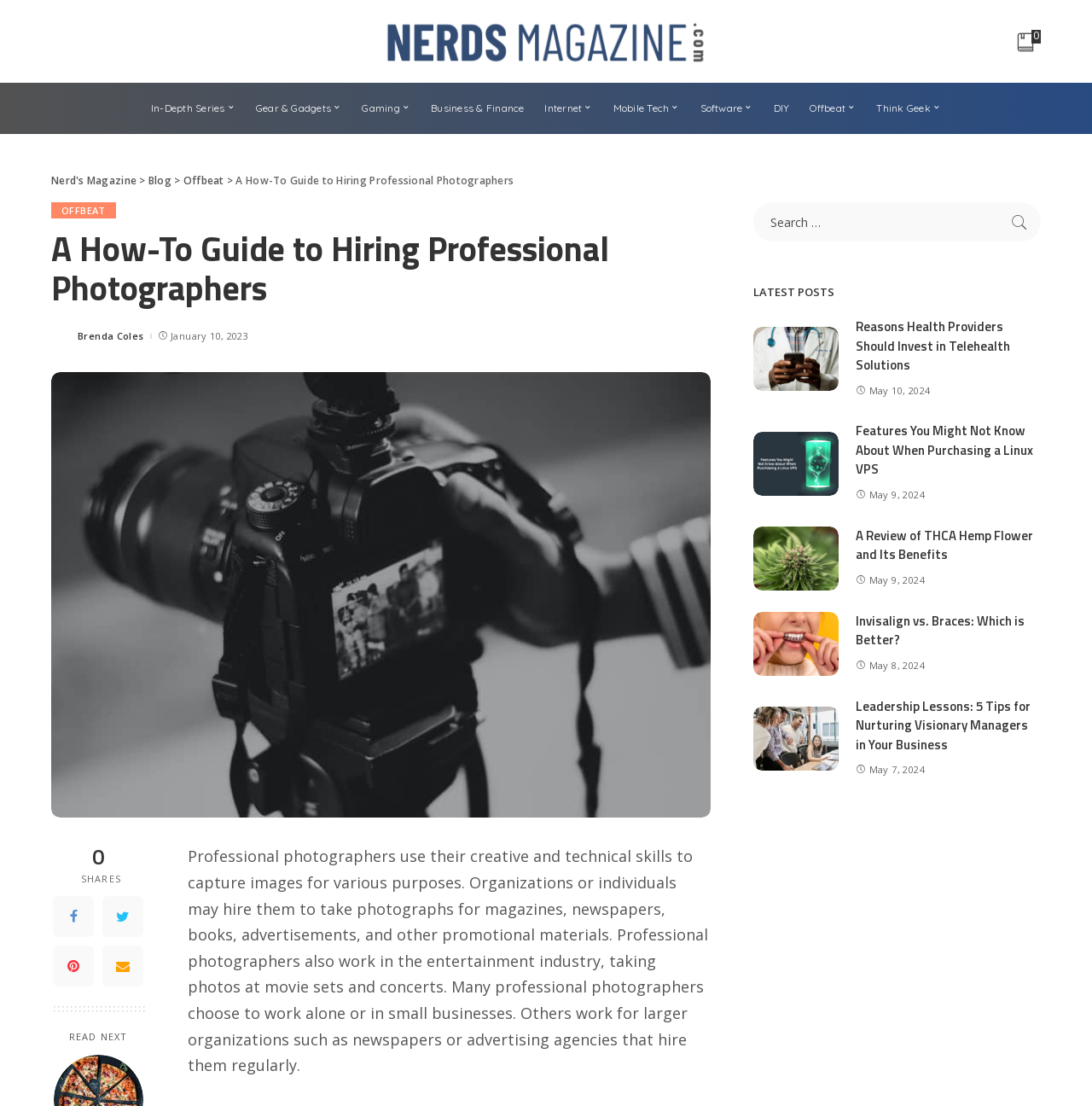Specify the bounding box coordinates of the region I need to click to perform the following instruction: "Read the article 'A How-To Guide to Hiring Professional Photographers'". The coordinates must be four float numbers in the range of 0 to 1, i.e., [left, top, right, bottom].

[0.047, 0.208, 0.651, 0.279]